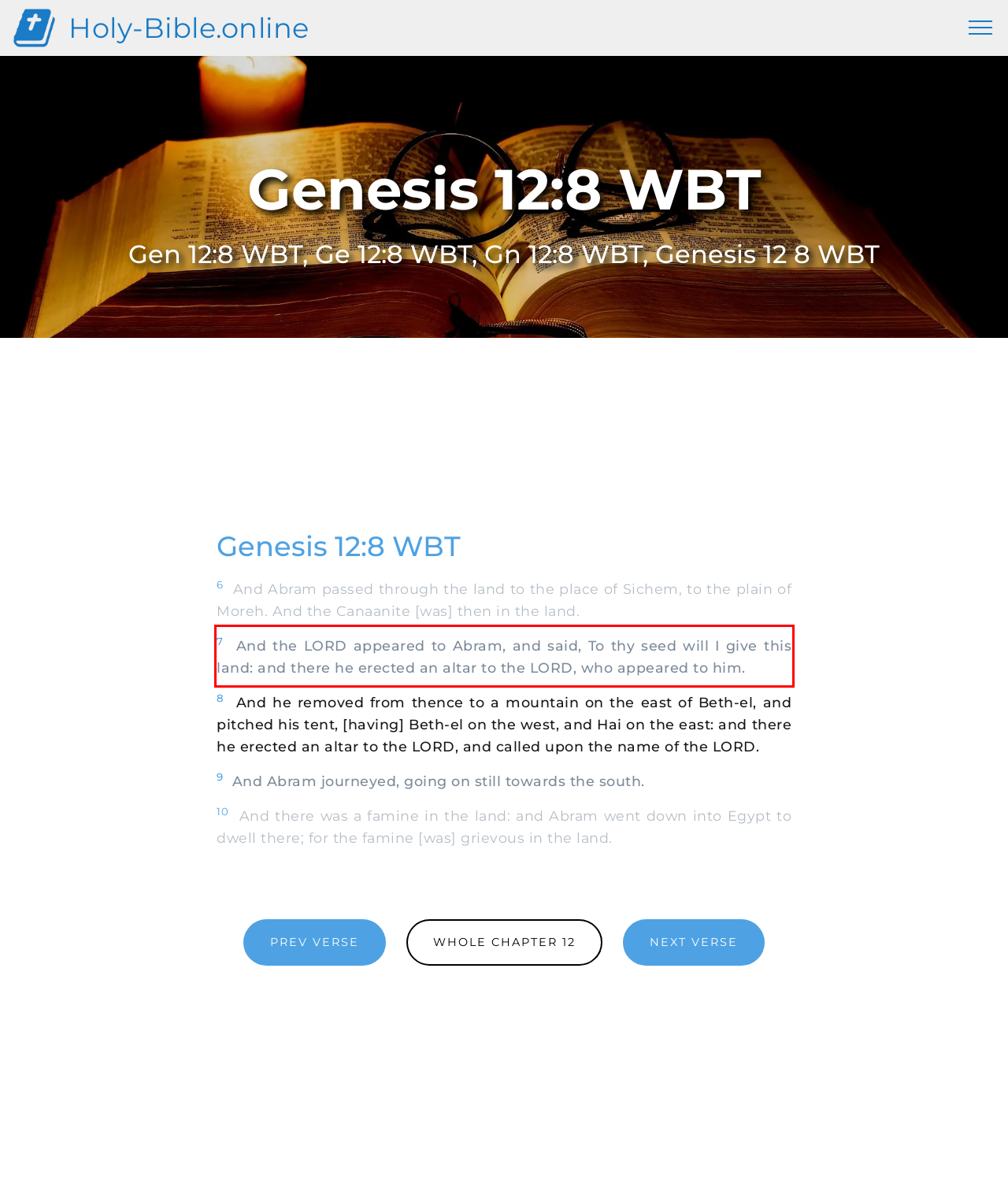Please identify and extract the text from the UI element that is surrounded by a red bounding box in the provided webpage screenshot.

7 And the LORD appeared to Abram, and said, To thy seed will I give this land: and there he erected an altar to the LORD, who appeared to him.